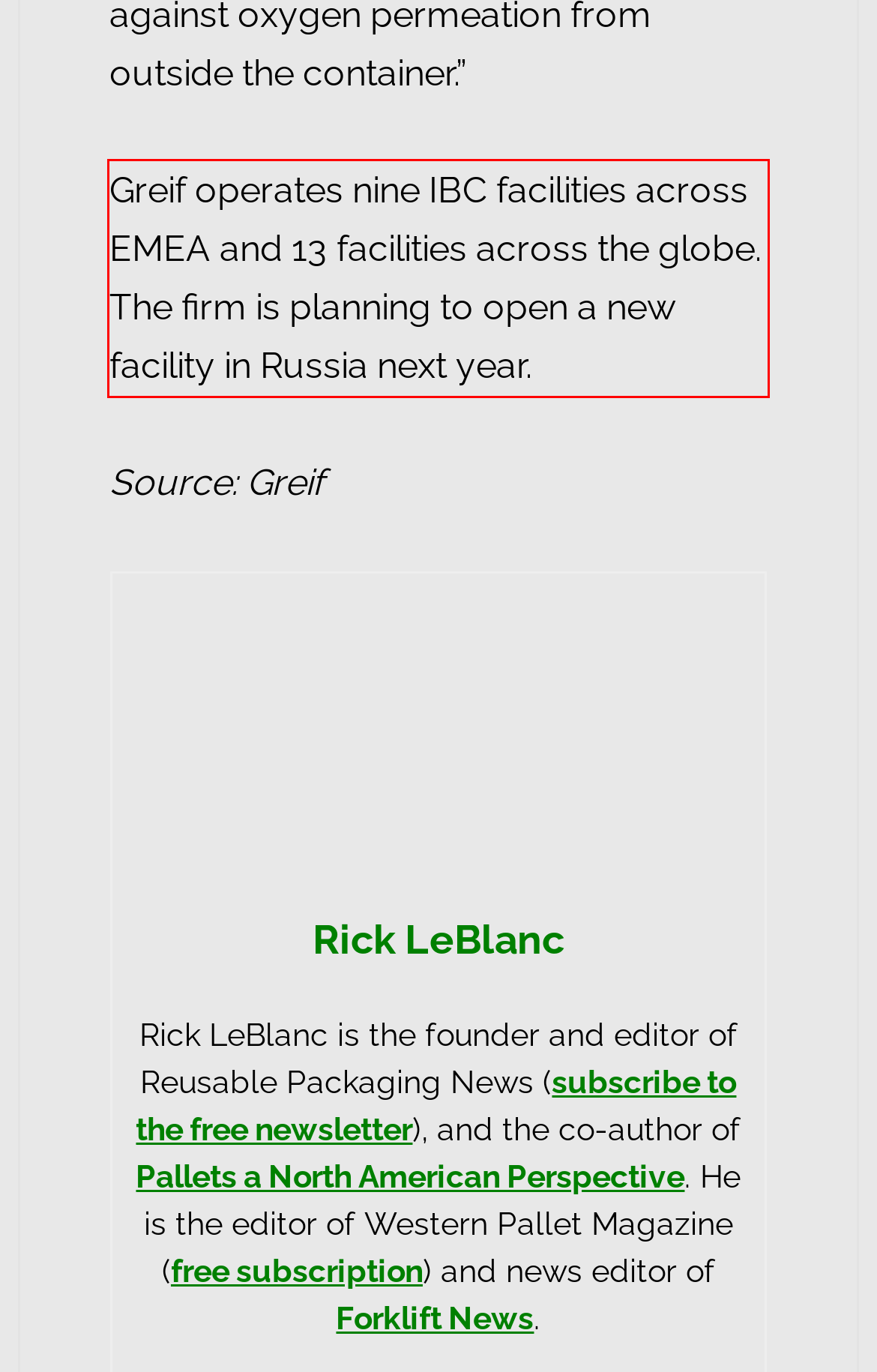Given a screenshot of a webpage containing a red rectangle bounding box, extract and provide the text content found within the red bounding box.

Greif operates nine IBC facilities across EMEA and 13 facilities across the globe. The firm is planning to open a new facility in Russia next year.